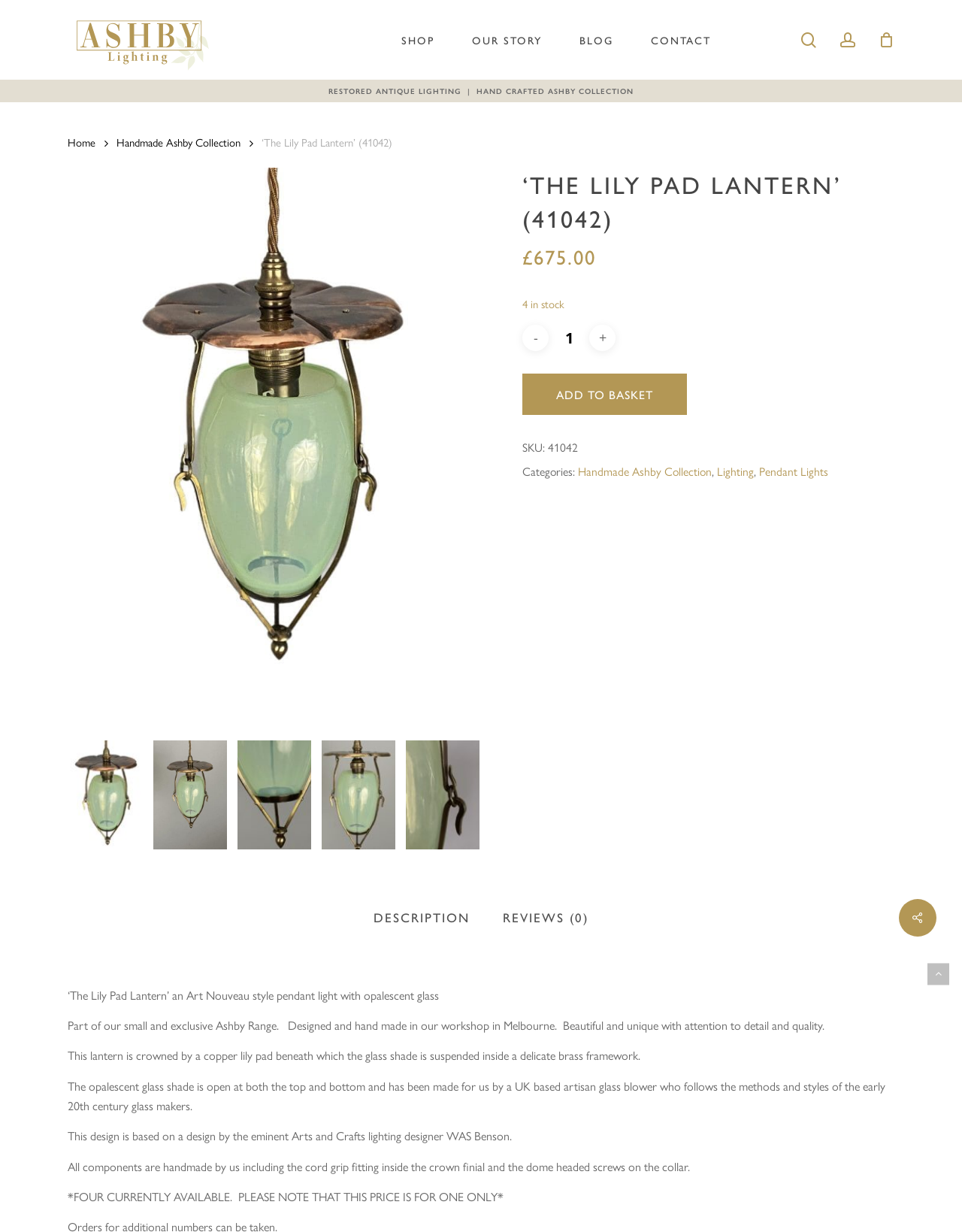Provide the bounding box coordinates of the section that needs to be clicked to accomplish the following instruction: "Read product description."

[0.07, 0.8, 0.456, 0.814]